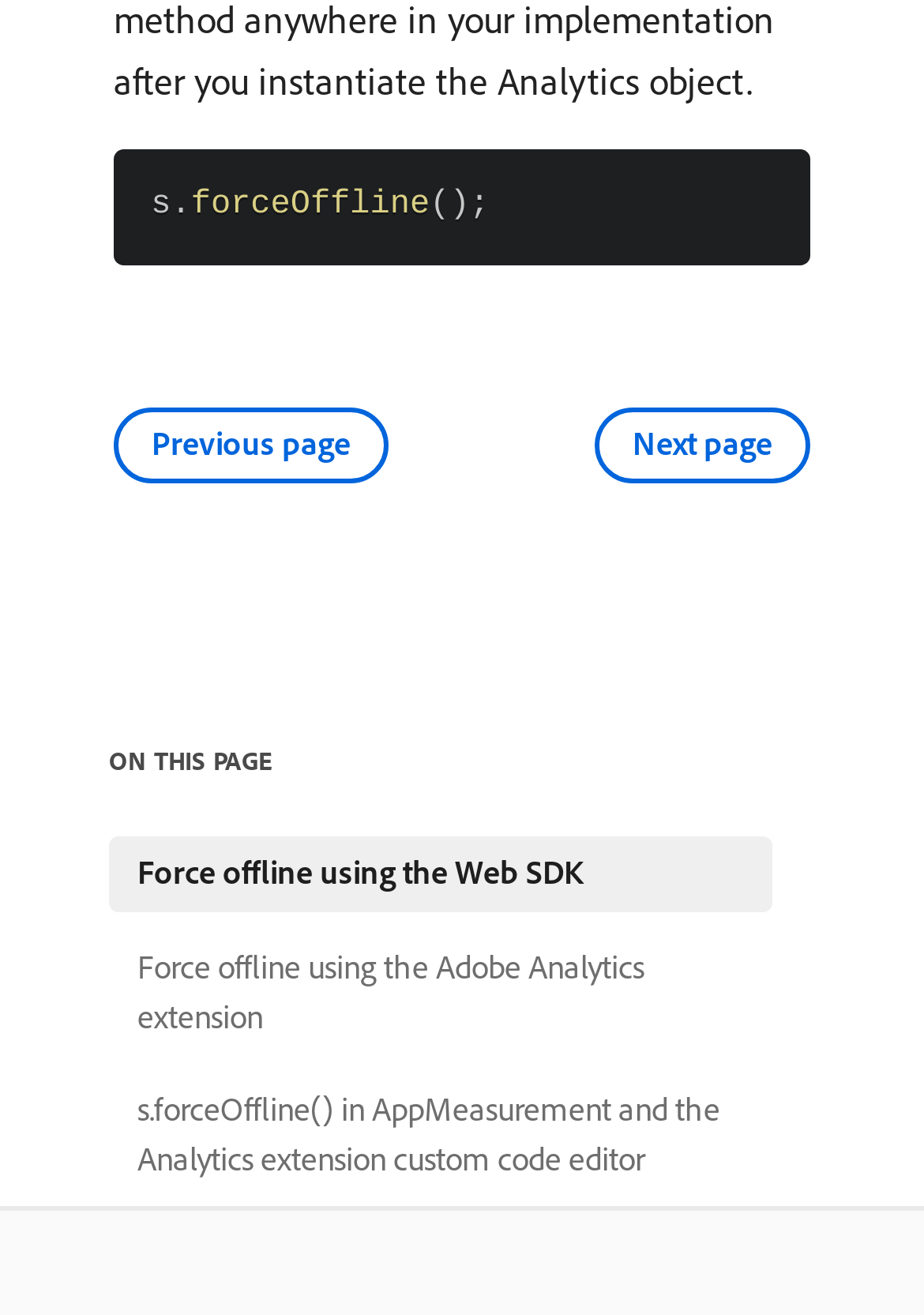Please examine the image and answer the question with a detailed explanation:
What is the purpose of the 'Force offline' links?

The 'Force offline' links are likely used to force the application or website to go offline, based on their OCR texts and the context of the webpage.